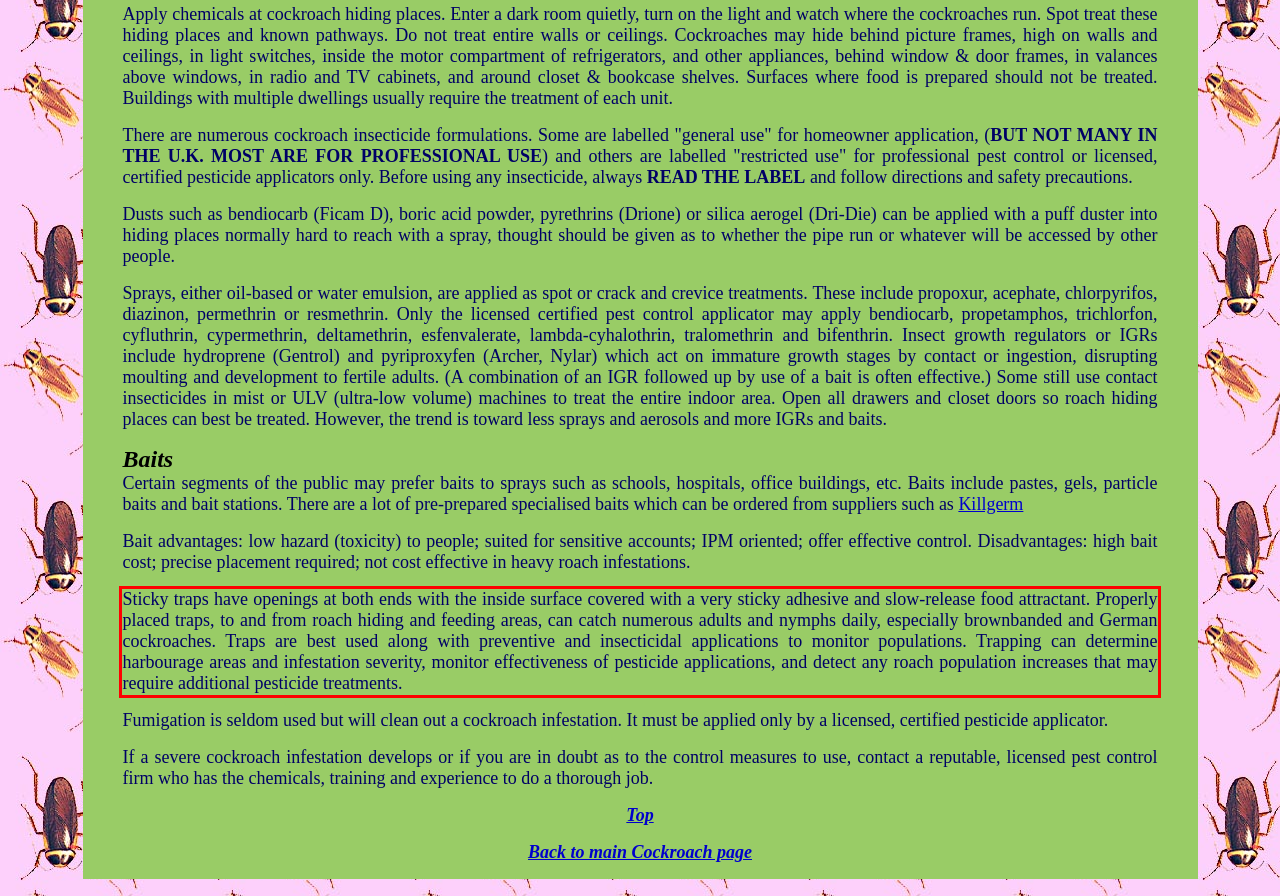Please extract the text content within the red bounding box on the webpage screenshot using OCR.

Sticky traps have openings at both ends with the inside surface covered with a very sticky adhesive and slow-release food attractant. Properly placed traps, to and from roach hiding and feeding areas, can catch numerous adults and nymphs daily, especially brownbanded and German cockroaches. Traps are best used along with preventive and insecticidal applications to monitor populations. Trapping can determine harbourage areas and infestation severity, monitor effectiveness of pesticide applications, and detect any roach population increases that may require additional pesticide treatments.